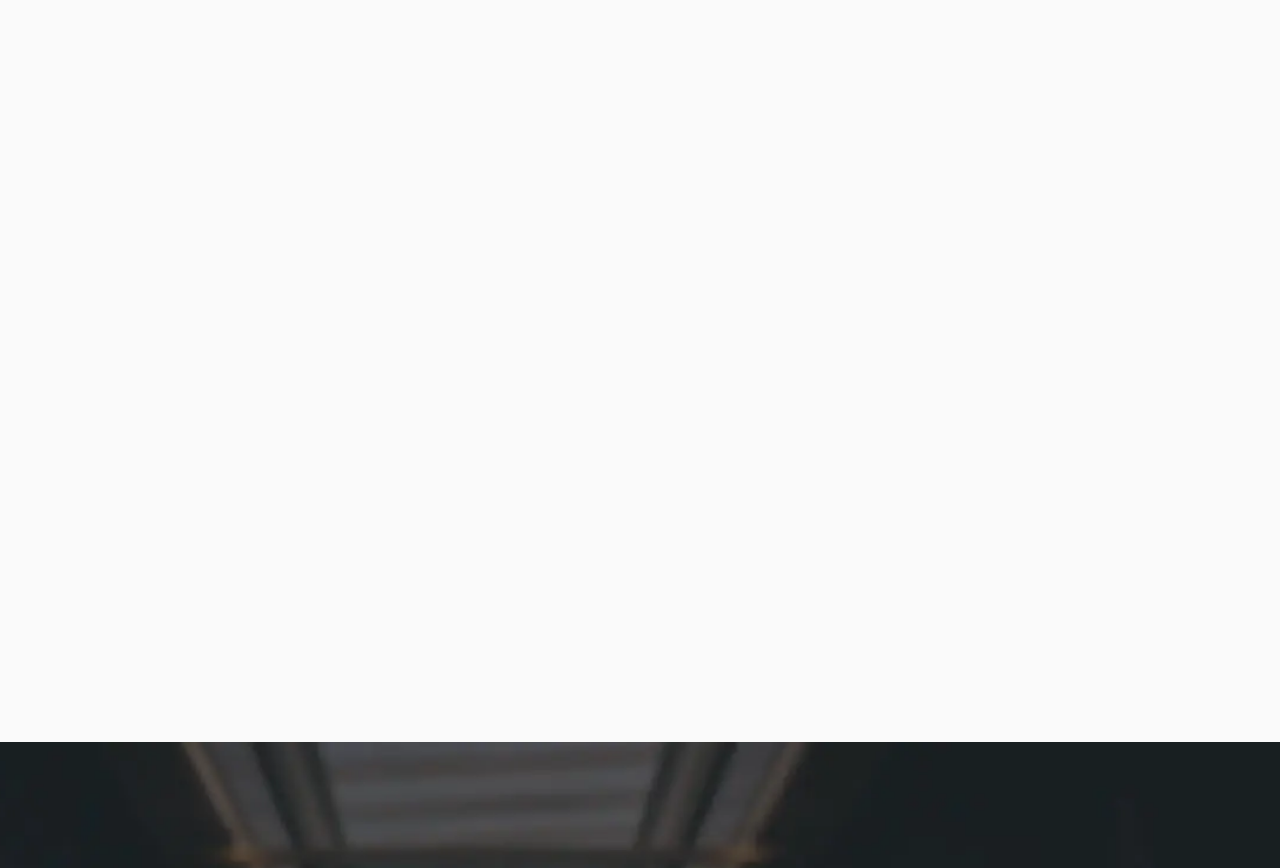What is the location of the LAND FORCES 2022 event?
Could you answer the question in a detailed manner, providing as much information as possible?

I found the answer by looking at the heading 'CoolDiamond DLC at LAND FORCES 2022 – BRISBANE' which provides the location of the event.